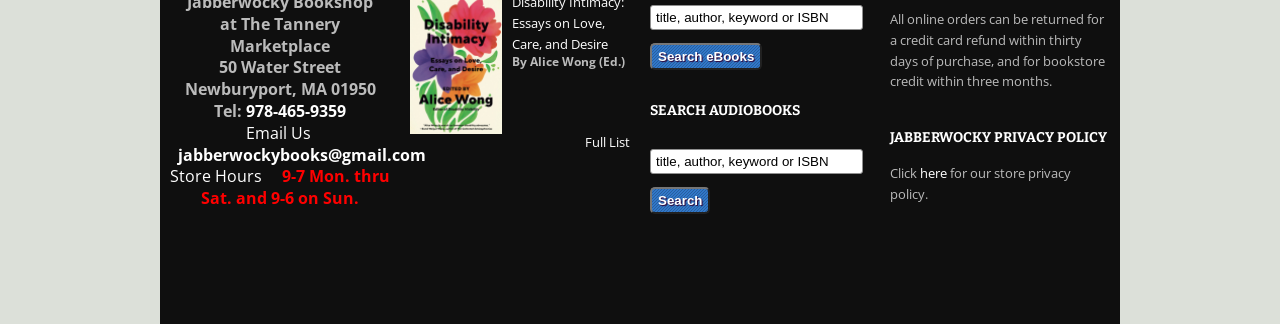Please identify the bounding box coordinates of where to click in order to follow the instruction: "Search for audiobooks".

[0.508, 0.576, 0.555, 0.659]